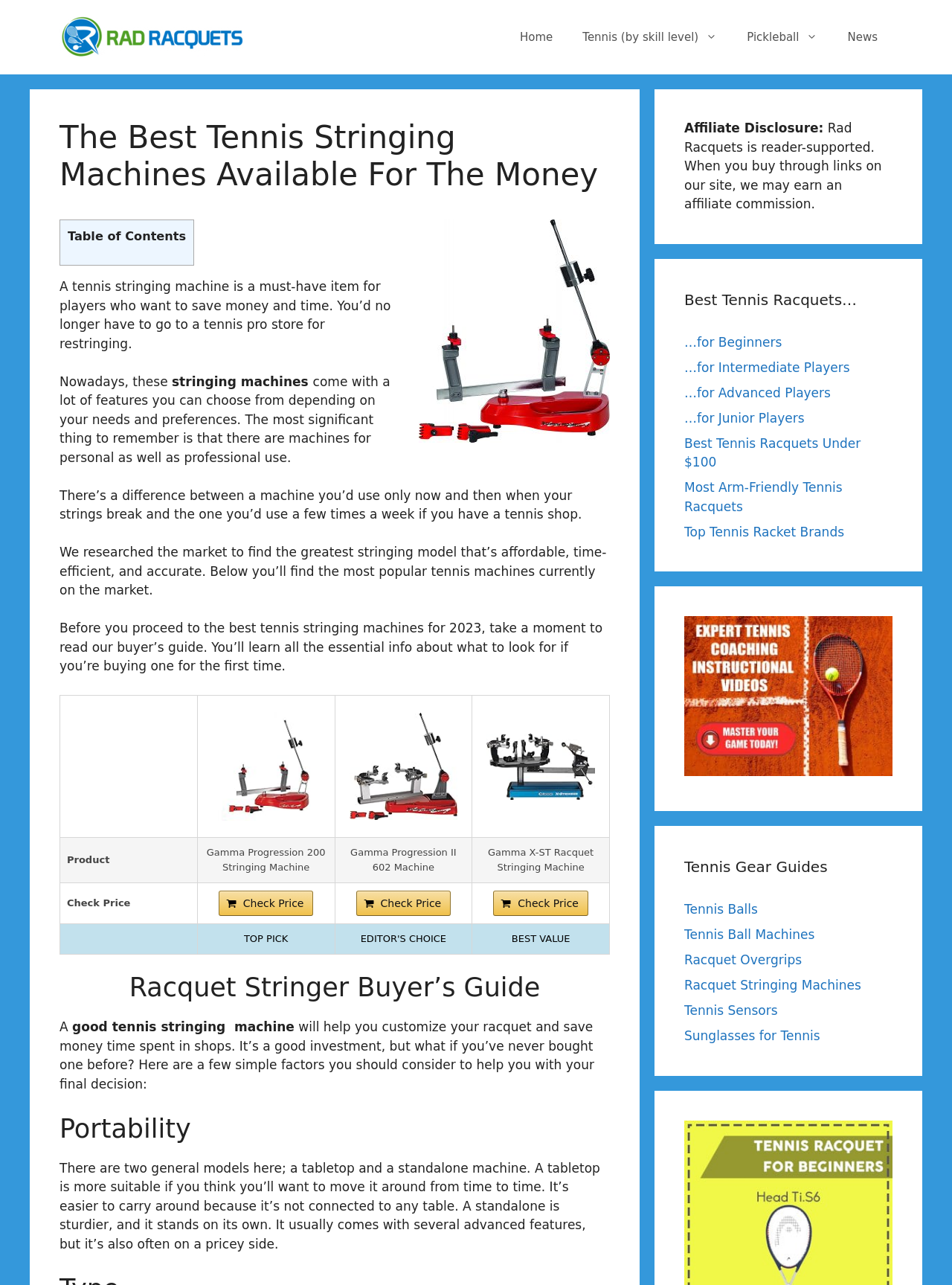Give a one-word or short-phrase answer to the following question: 
What should you consider when buying a tennis stringing machine?

Portability and features